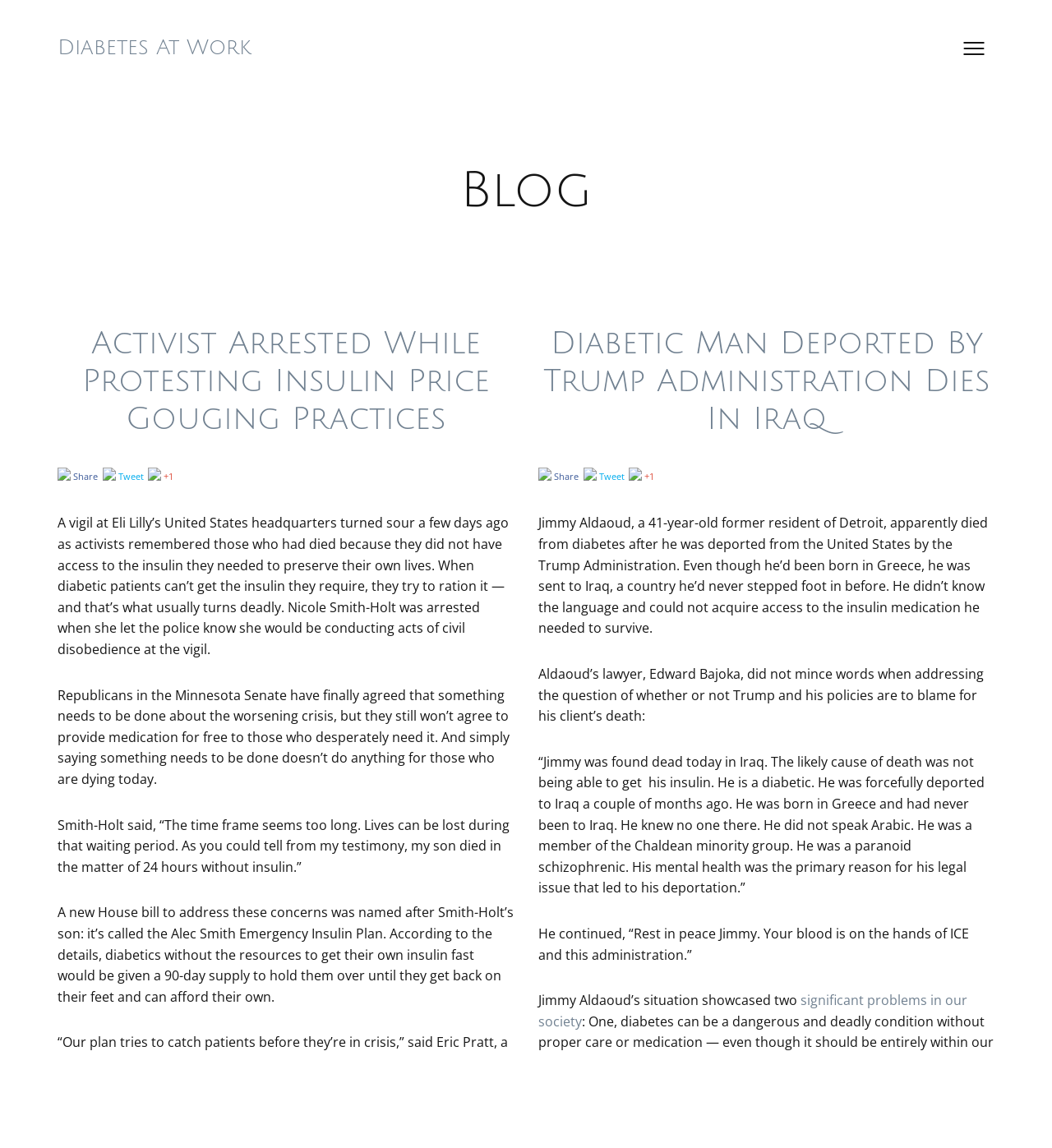Please find the bounding box coordinates of the element that you should click to achieve the following instruction: "Click the 'Tweet' link". The coordinates should be presented as four float numbers between 0 and 1: [left, top, right, bottom].

[0.554, 0.408, 0.594, 0.423]